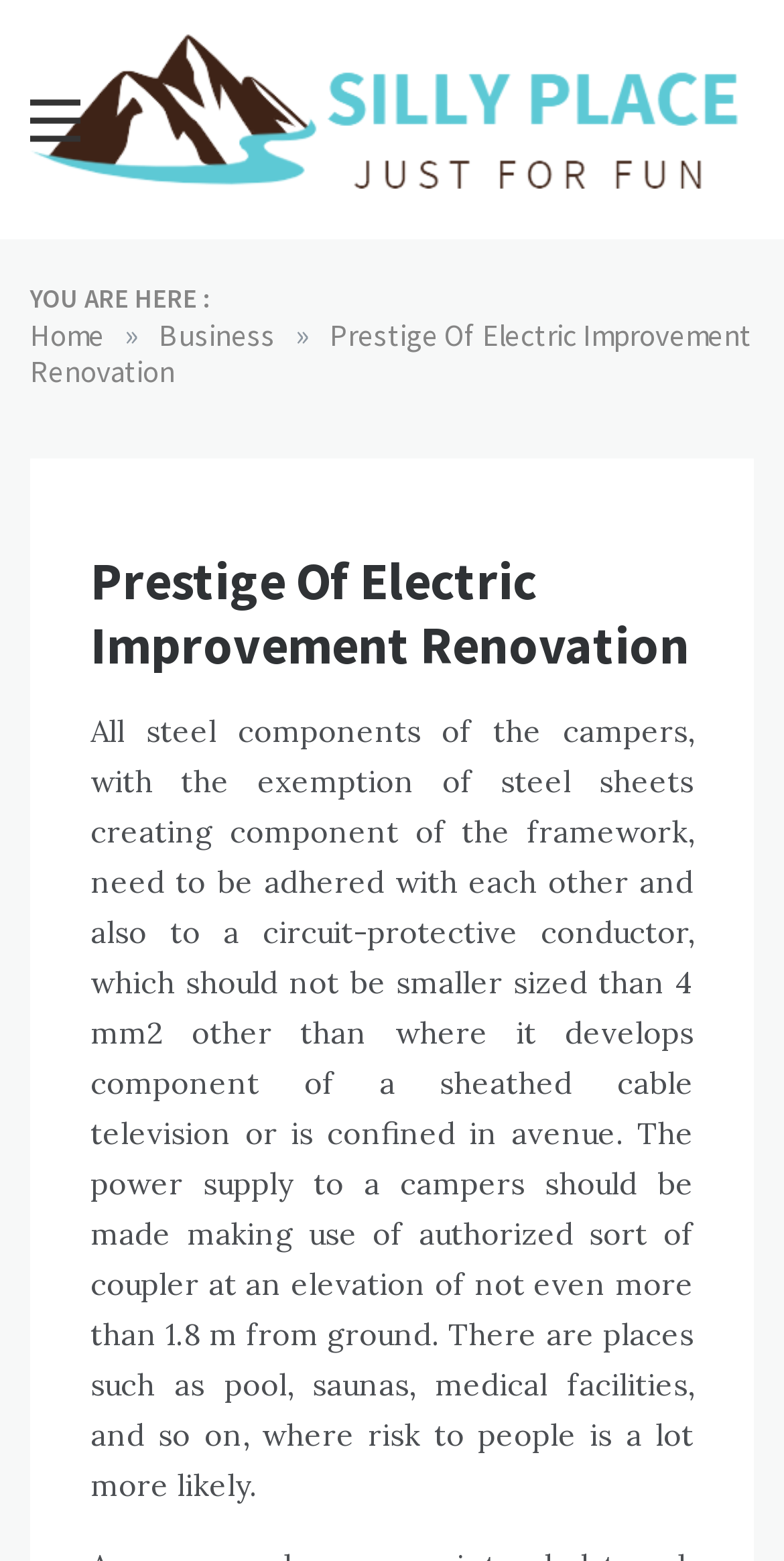Observe the image and answer the following question in detail: What is the topic of the renovation?

The topic of the renovation can be inferred from the heading element 'Prestige Of Electric Improvement Renovation' and the detailed text that follows, which discusses the electrical components of campers.